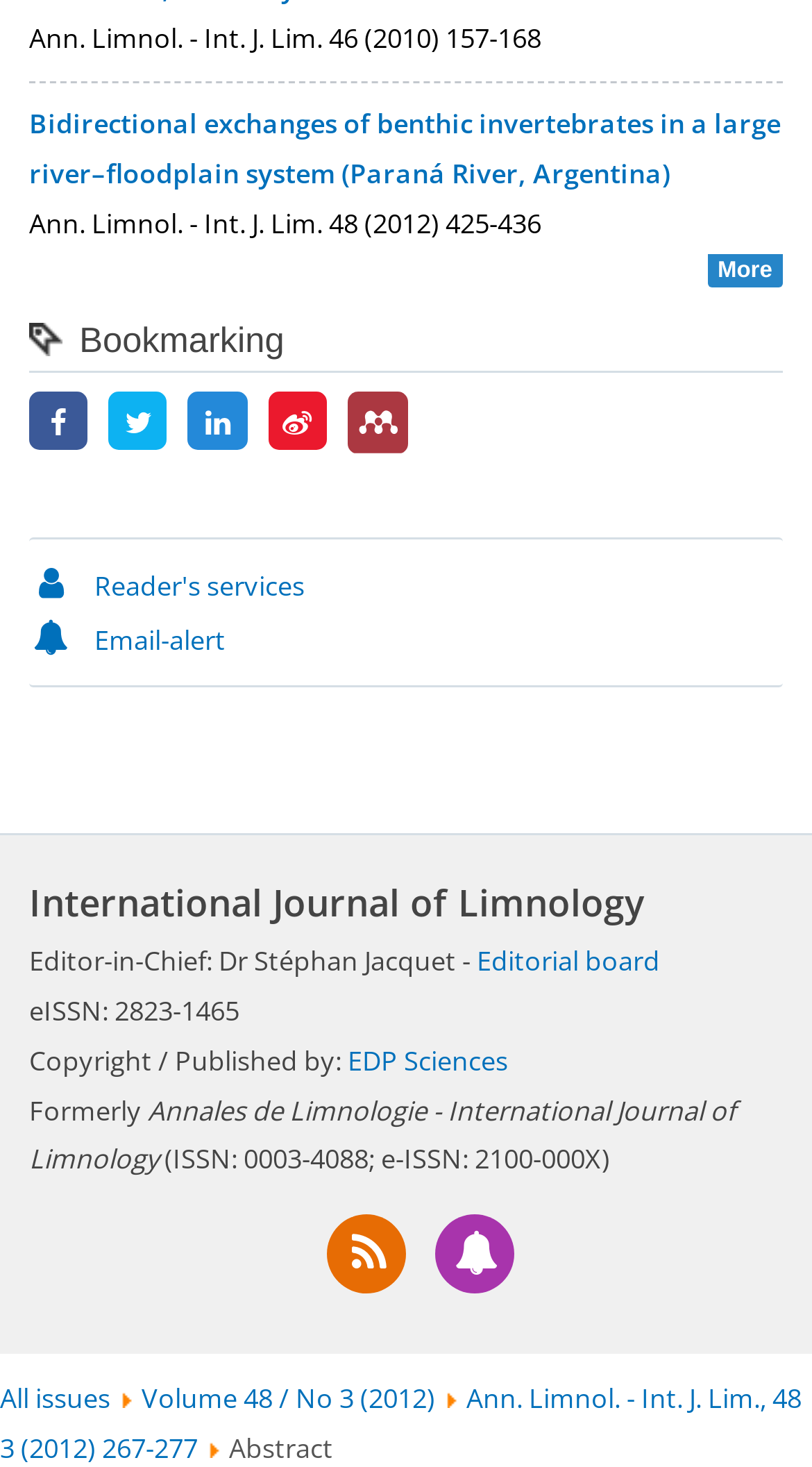Determine the bounding box coordinates of the region I should click to achieve the following instruction: "View article details". Ensure the bounding box coordinates are four float numbers between 0 and 1, i.e., [left, top, right, bottom].

[0.036, 0.071, 0.962, 0.131]